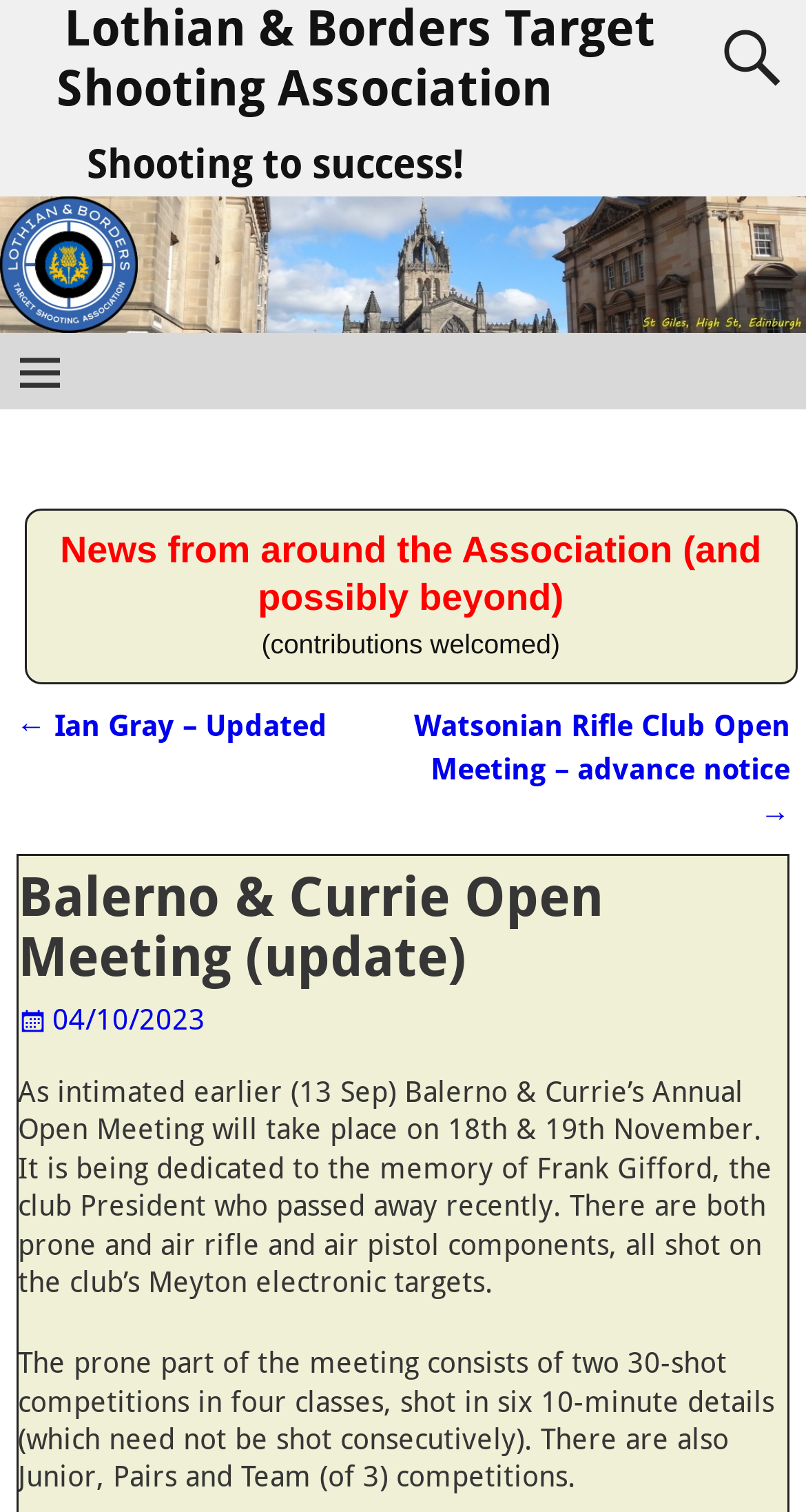Locate the primary headline on the webpage and provide its text.

Lothian & Borders Target Shooting Association